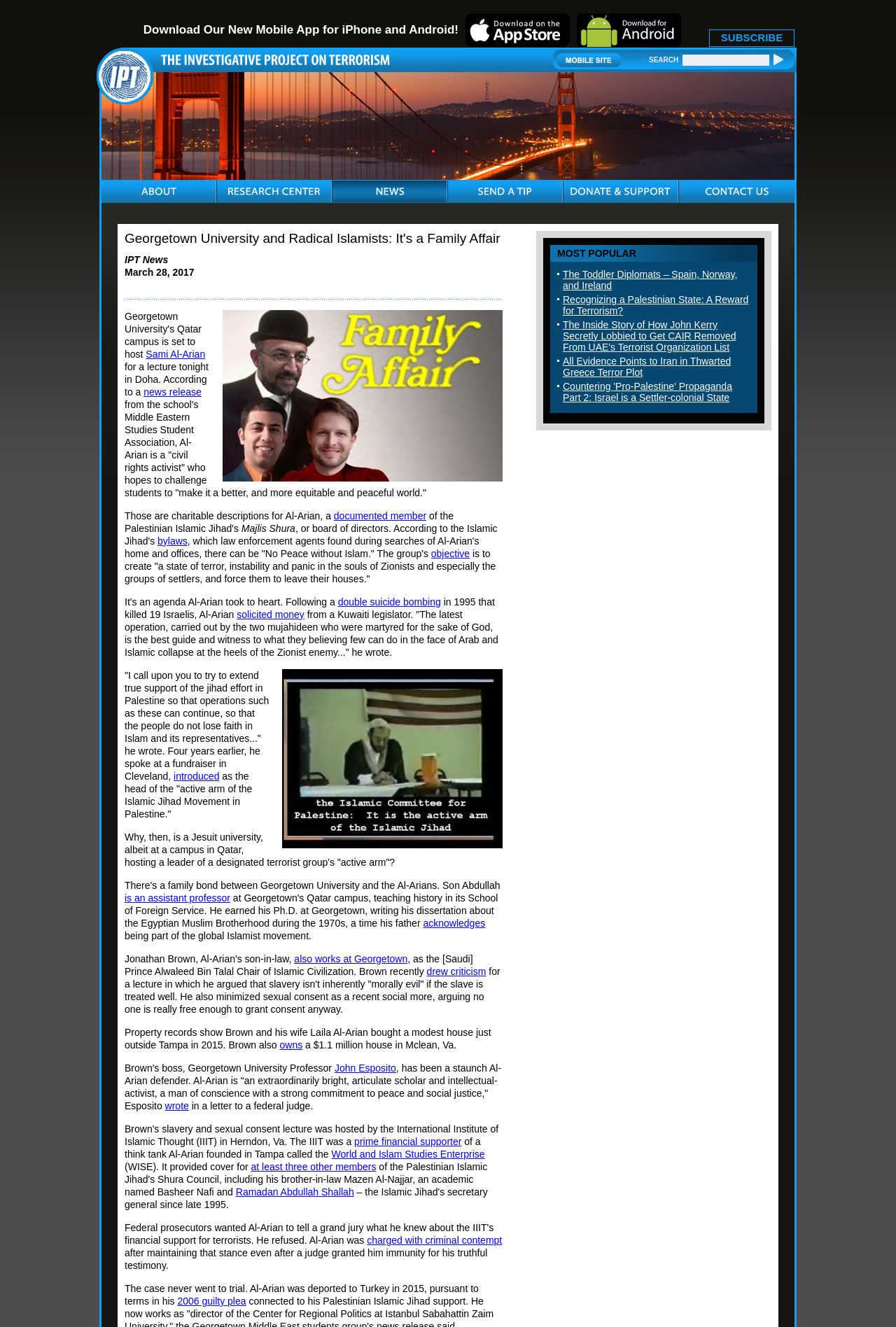Given the element description: "also works at Georgetown", predict the bounding box coordinates of the UI element it refers to, using four float numbers between 0 and 1, i.e., [left, top, right, bottom].

[0.328, 0.718, 0.455, 0.727]